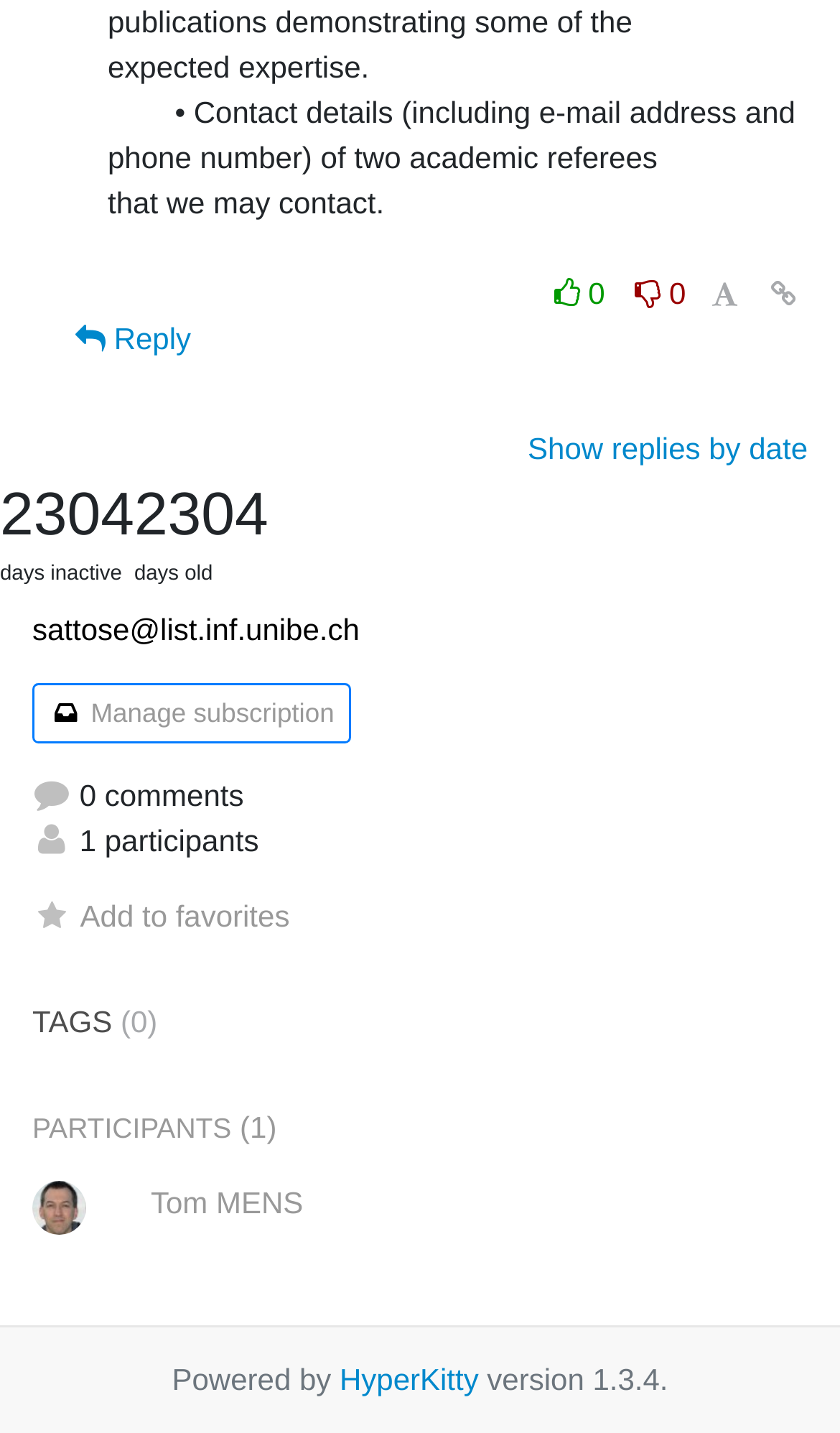Pinpoint the bounding box coordinates of the element that must be clicked to accomplish the following instruction: "Reply to the post". The coordinates should be in the format of four float numbers between 0 and 1, i.e., [left, top, right, bottom].

[0.064, 0.209, 0.253, 0.263]